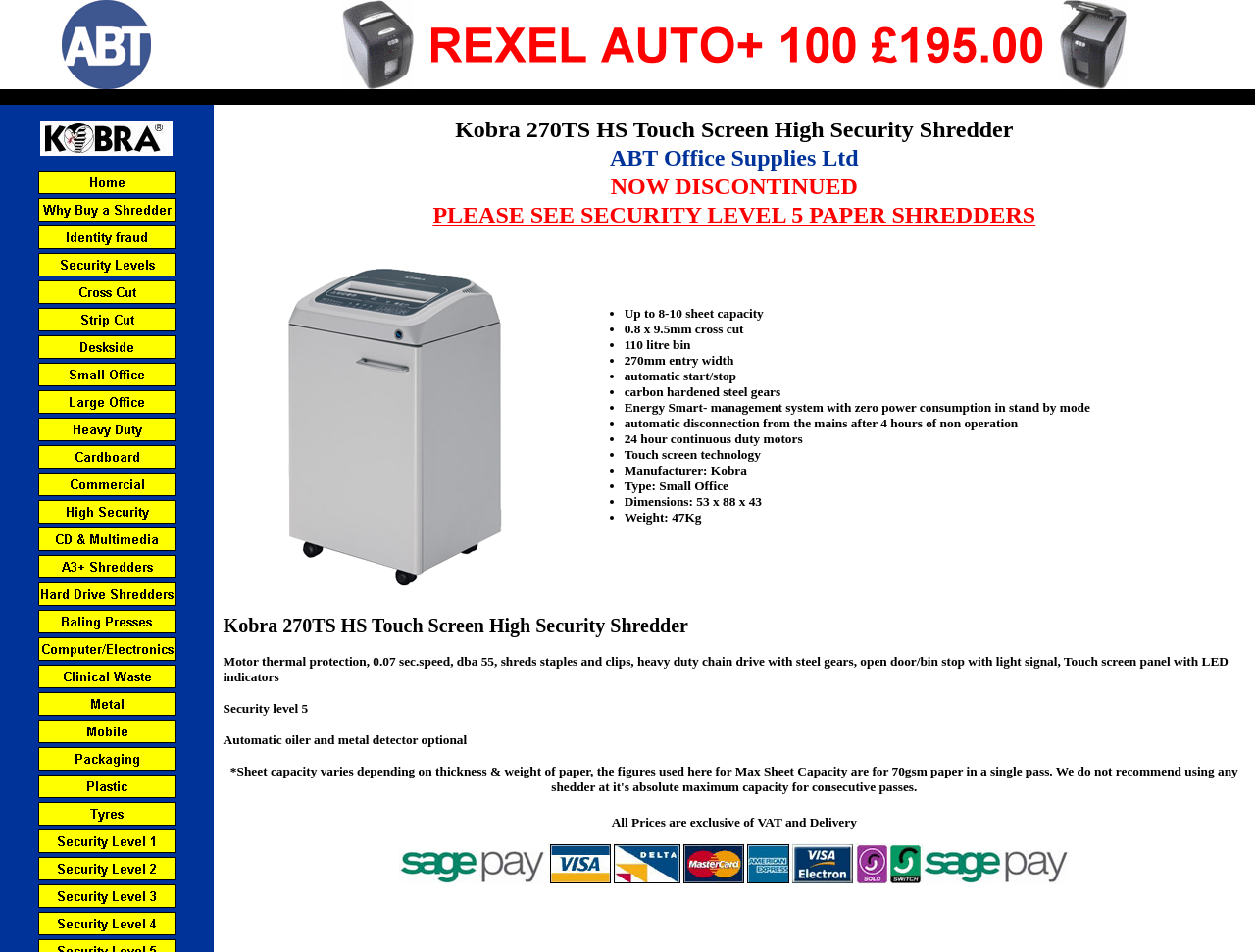Reply to the question with a single word or phrase:
What is the feature of the shredder that saves energy?

Energy Smart management system